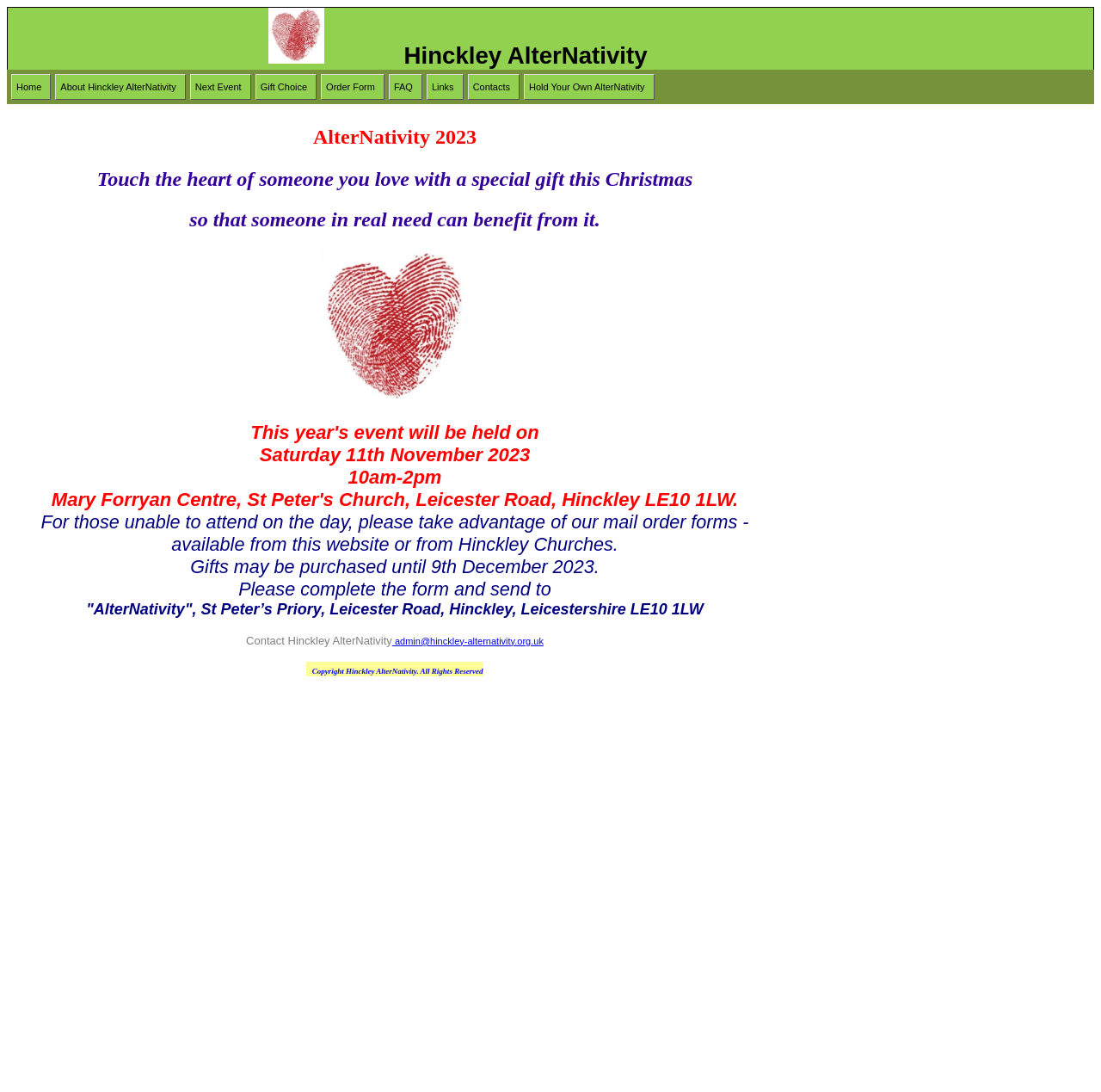Provide the bounding box coordinates of the area you need to click to execute the following instruction: "Choose a 'Gift'".

[0.232, 0.068, 0.288, 0.091]